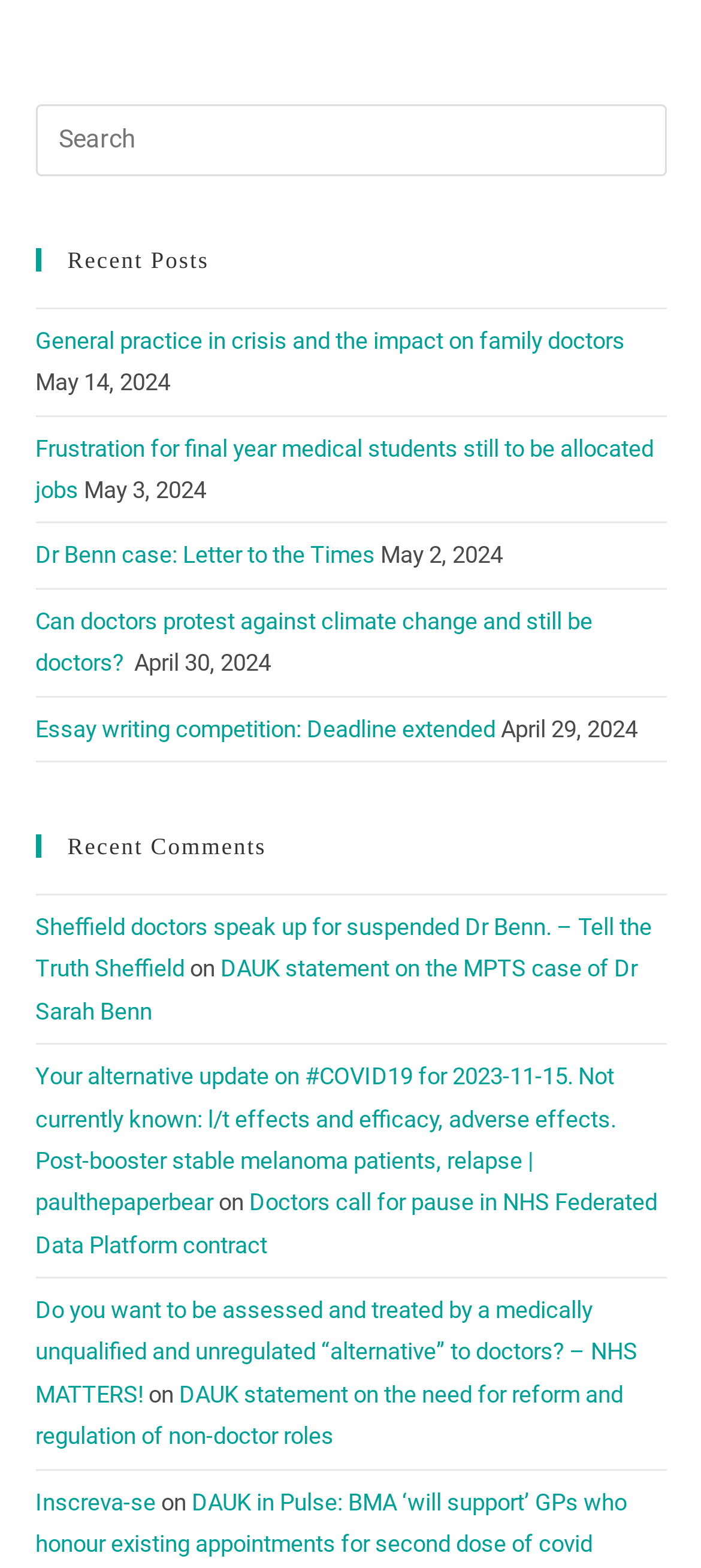Refer to the element description Essay writing competition: Deadline extended and identify the corresponding bounding box in the screenshot. Format the coordinates as (top-left x, top-left y, bottom-right x, bottom-right y) with values in the range of 0 to 1.

[0.05, 0.456, 0.706, 0.473]